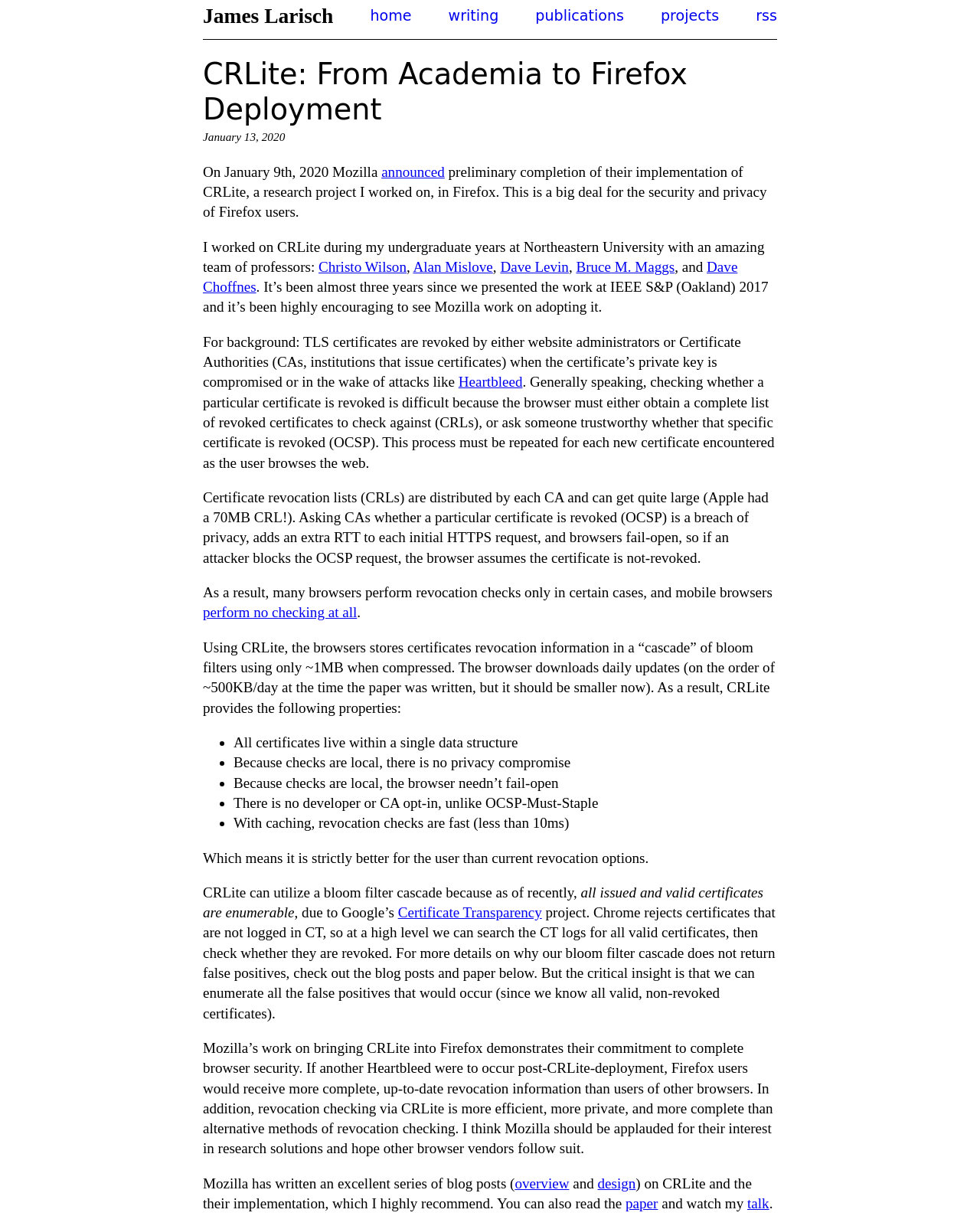Please identify the bounding box coordinates of the element's region that needs to be clicked to fulfill the following instruction: "check the 'rss' link". The bounding box coordinates should consist of four float numbers between 0 and 1, i.e., [left, top, right, bottom].

[0.771, 0.006, 0.793, 0.02]